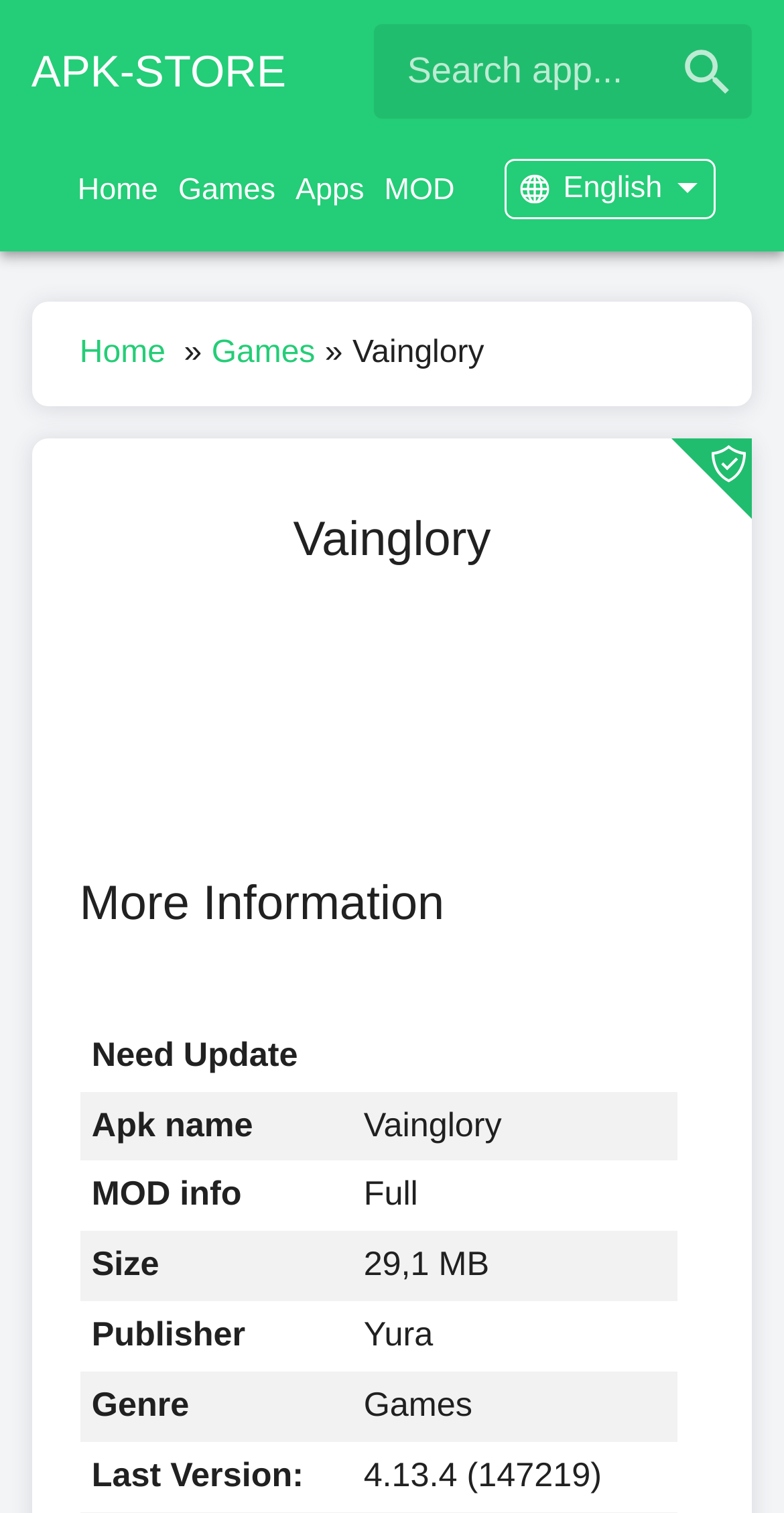Given the element description, predict the bounding box coordinates in the format (top-left x, top-left y, bottom-right x, bottom-right y). Make sure all values are between 0 and 1. Here is the element description: parent_node: Vainglory

[0.911, 0.289, 0.96, 0.326]